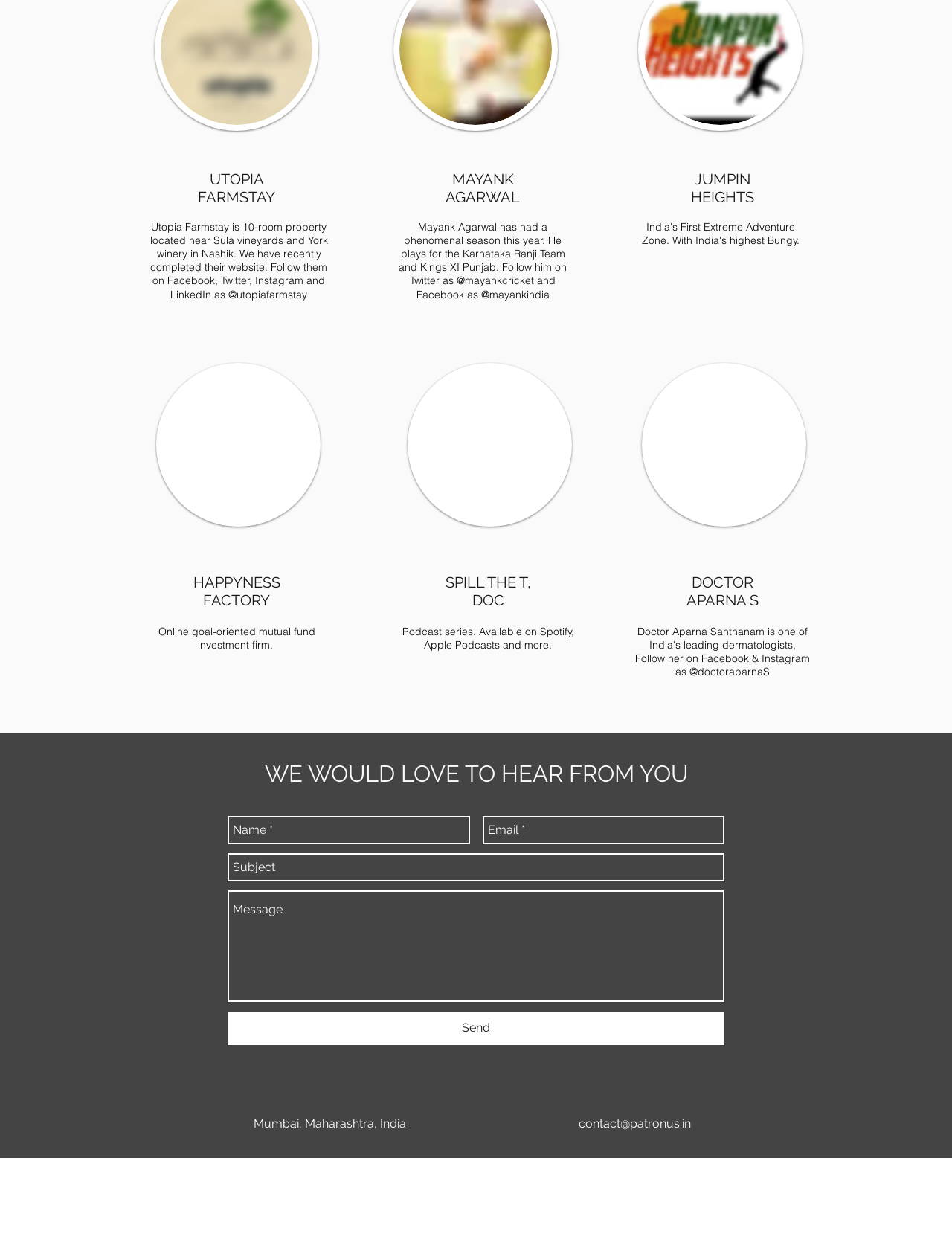What is the name of the farmstay near Sula vineyards and York winery in Nashik?
Use the information from the image to give a detailed answer to the question.

The answer can be found in the StaticText element with the text 'Utopia Farmstay is 10-room property located near Sula vineyards and York winery in Nashik.'